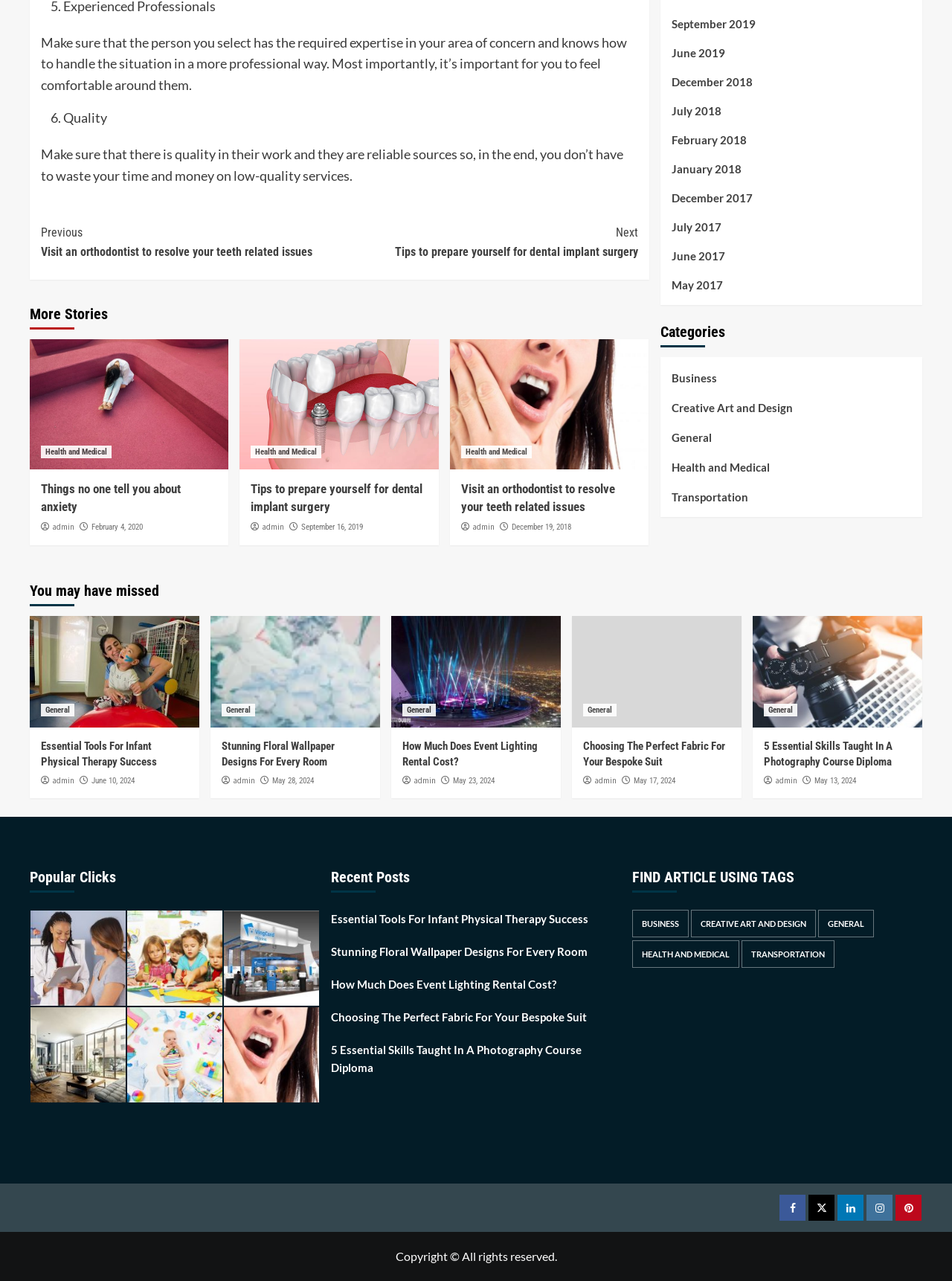What is the date of the article with the heading 'Visit an orthodontist to resolve your teeth related issues'?
Answer the question with a single word or phrase, referring to the image.

December 19, 2018